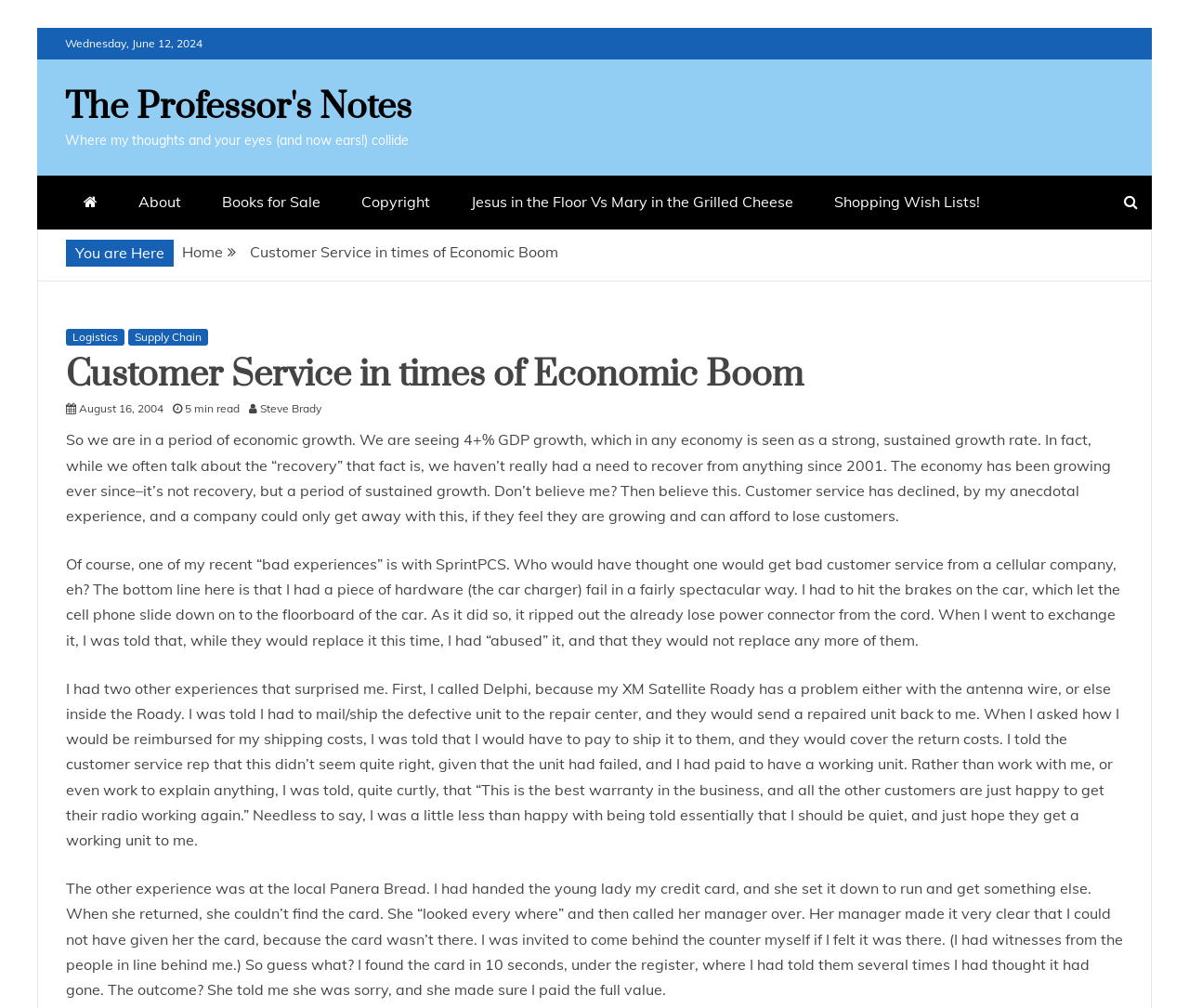Please reply with a single word or brief phrase to the question: 
What is the date displayed on the webpage?

Wednesday, June 12, 2024